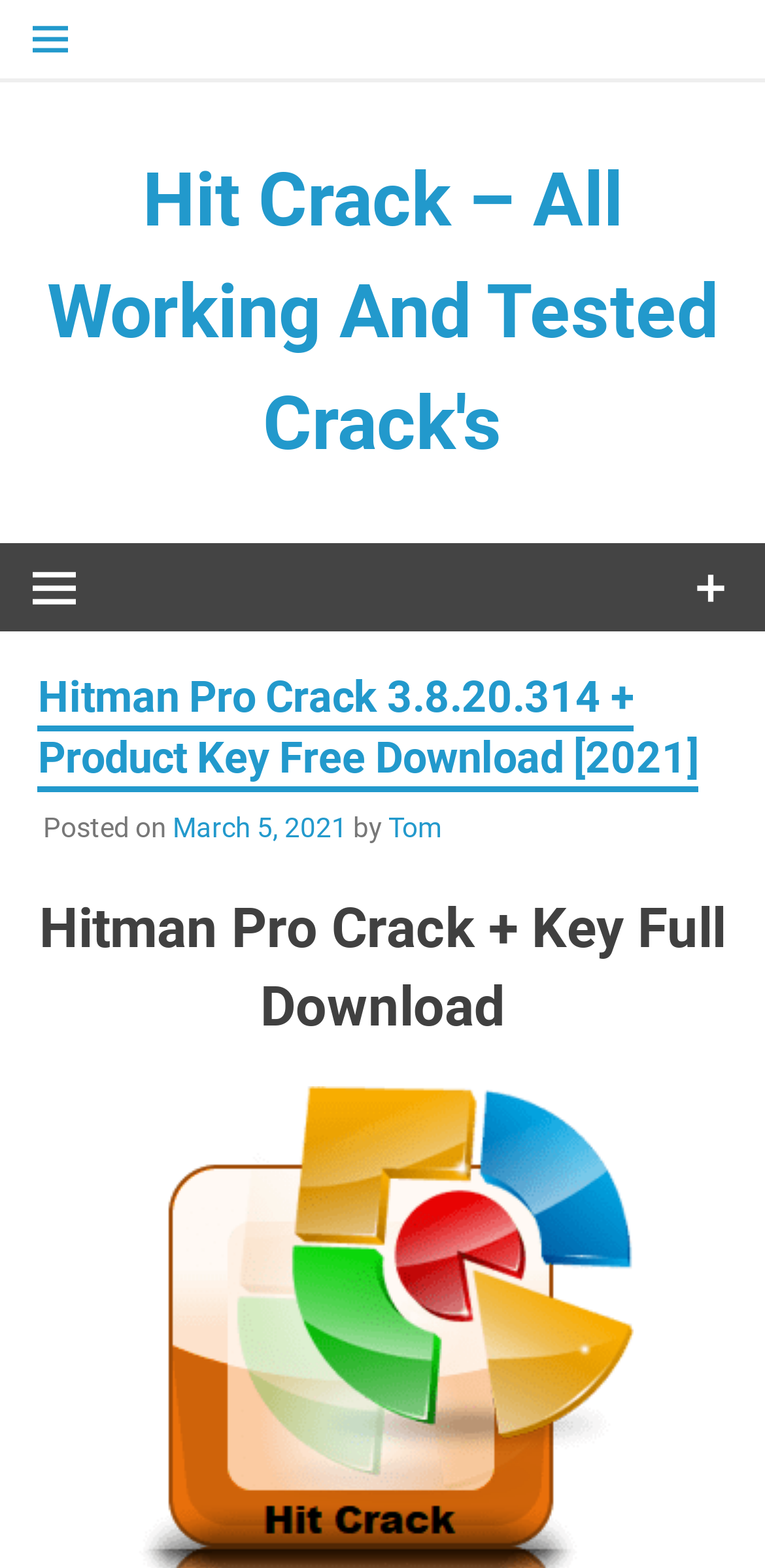Who is the author of the article?
Look at the screenshot and give a one-word or phrase answer.

Tom